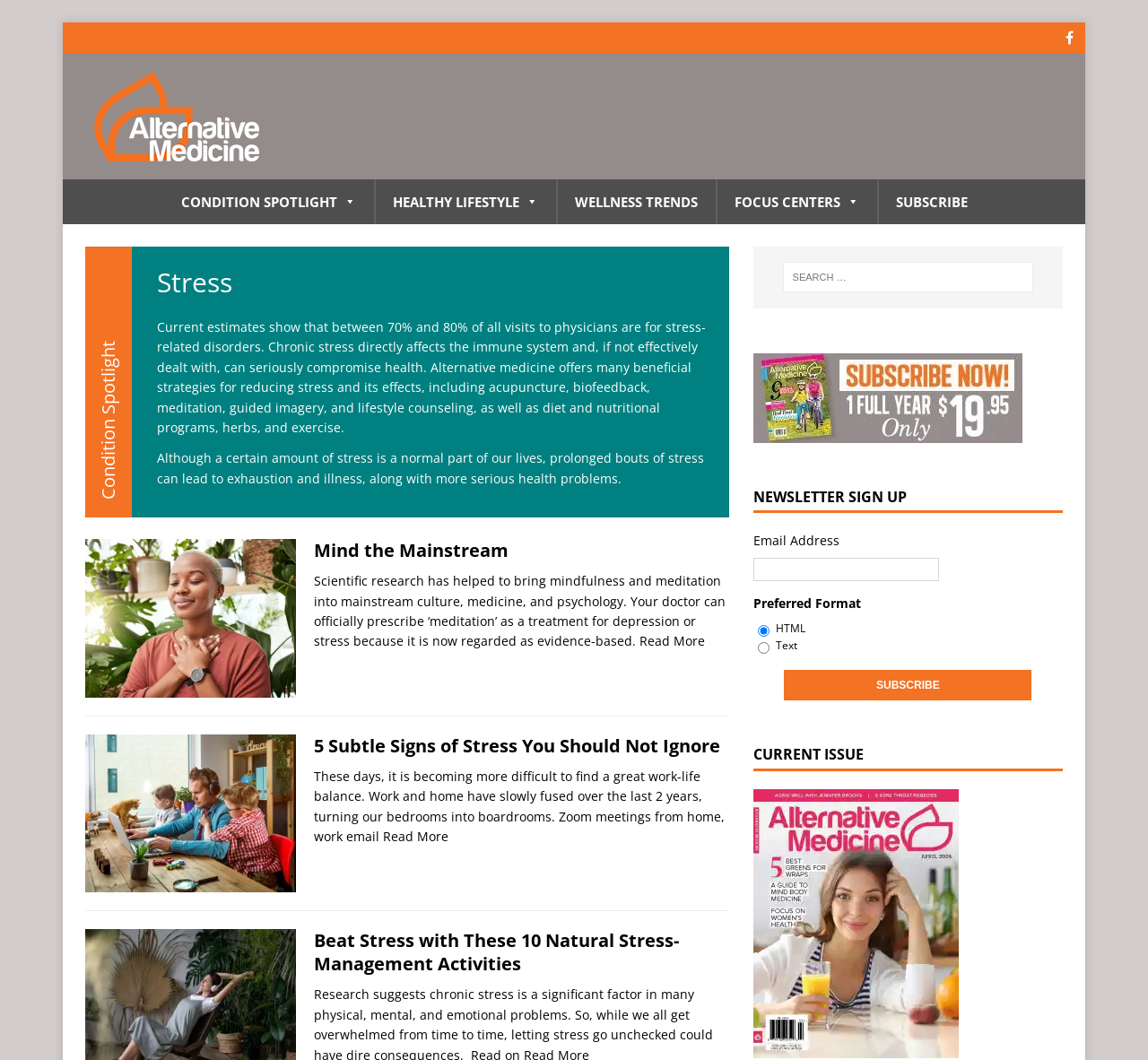Review the image closely and give a comprehensive answer to the question: What is the purpose of the search box?

The search box is located at the top right corner of the webpage, and it is labeled as 'Search for:'. This suggests that the purpose of the search box is to allow users to search for specific articles or topics related to stress and alternative medicine.